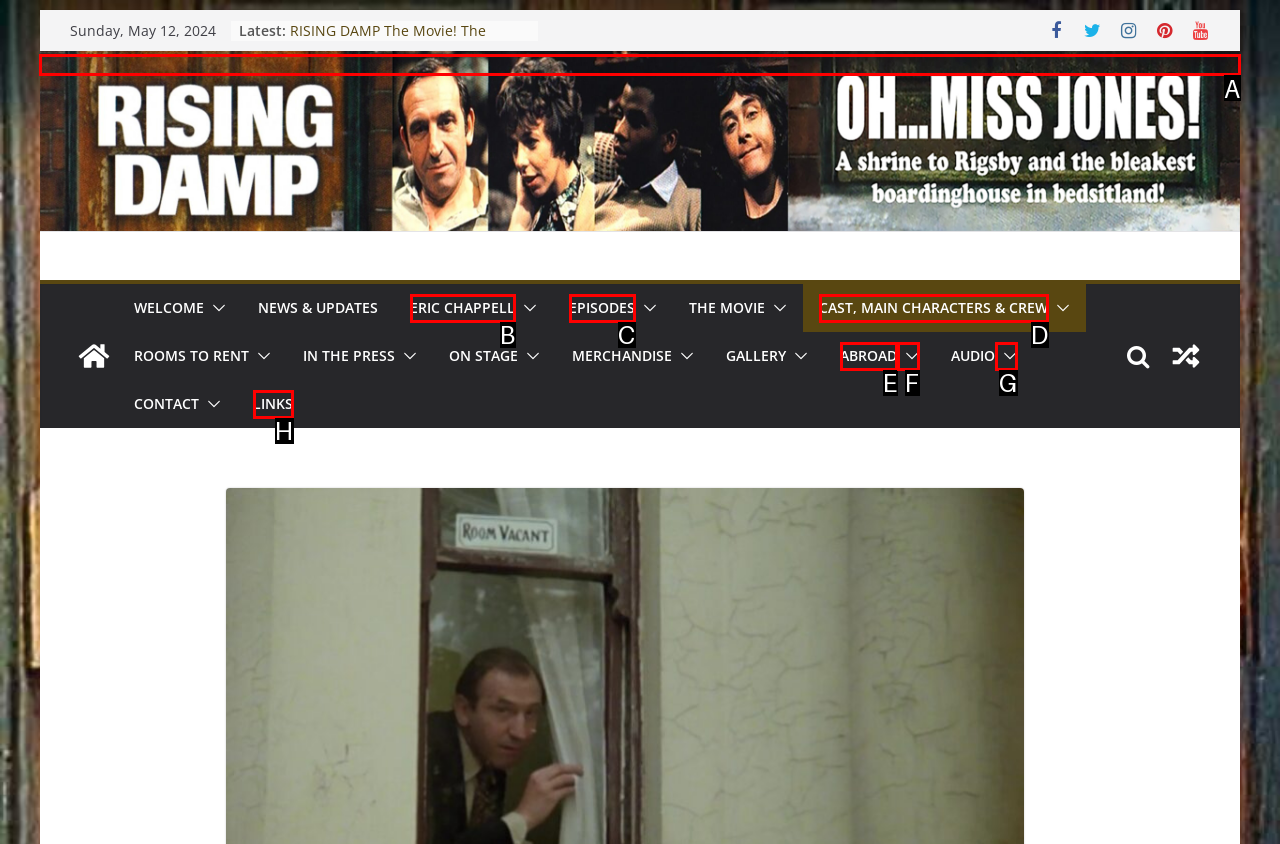Specify which element within the red bounding boxes should be clicked for this task: Visit the 'American History & Genealogy Project' website Respond with the letter of the correct option.

None